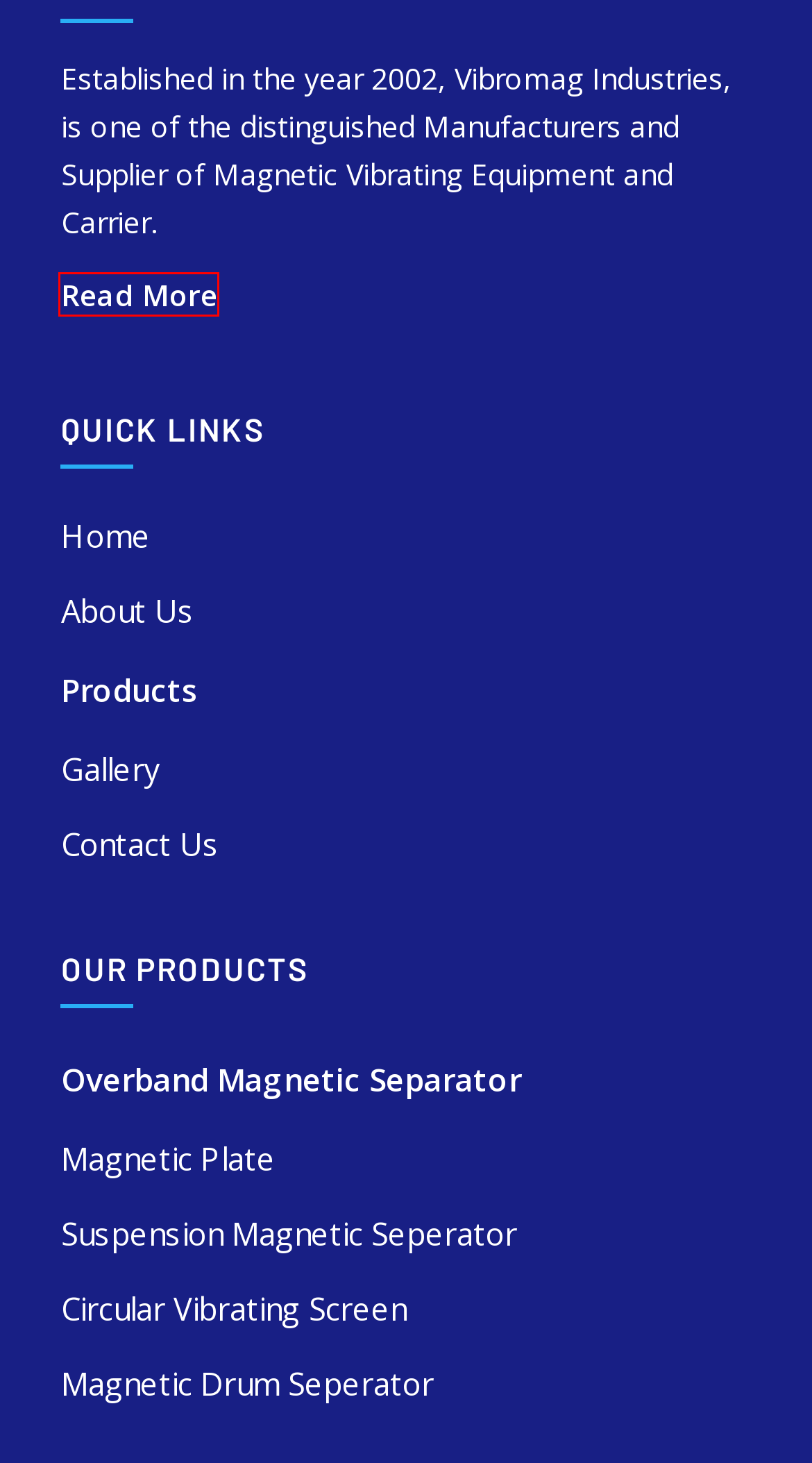You are given a screenshot of a webpage with a red rectangle bounding box. Choose the best webpage description that matches the new webpage after clicking the element in the bounding box. Here are the candidates:
A. Suspension Magnetic Seperator - VIBROMAG INDUSTRIES
B. CONTACT US - VIBROMAG INDUSTRIES
C. Best Seo Service | Website Development Company in Chennai
D. Magnetic Separator Manufacturers in Chennai| Vibromag Industries
E. Magnetic Plate - VIBROMAG INDUSTRIES
F. GALLERY - VIBROMAG INDUSTRIES
G. ABOUT US - VIBROMAG INDUSTRIES
H. Circular Vibrating Screen - VIBROMAG INDUSTRIES

G